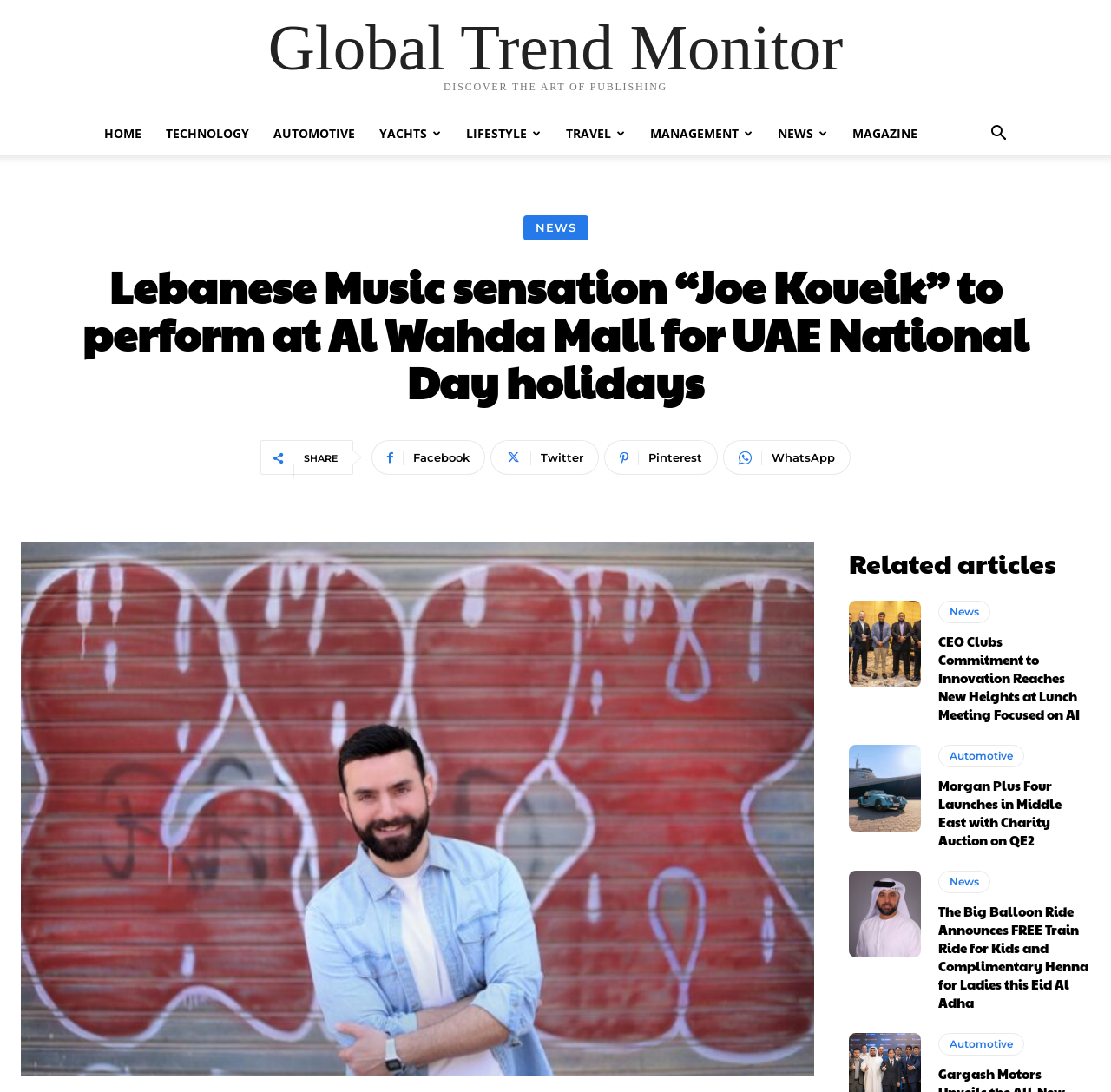Provide your answer to the question using just one word or phrase: What is the name of the mall where Joe Koueik will perform?

Al Wahda Mall